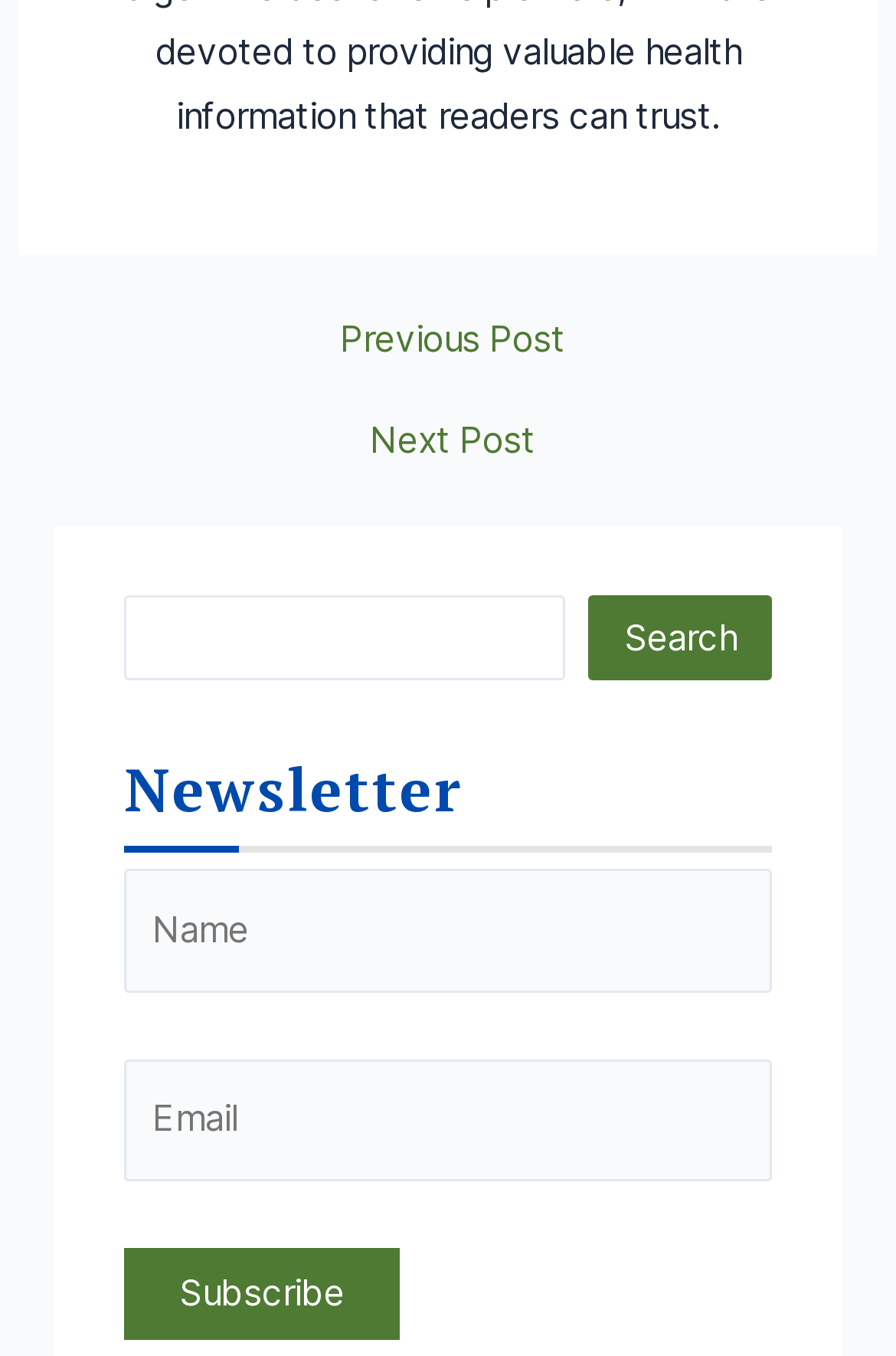What is the newsletter section for?
Carefully examine the image and provide a detailed answer to the question.

The newsletter section is located below the search box, and it has a heading 'Newsletter'. This section contains a form with fields for name and email, and a subscribe button. This suggests that the purpose of the newsletter section is to allow users to subscribe to a newsletter or mailing list.